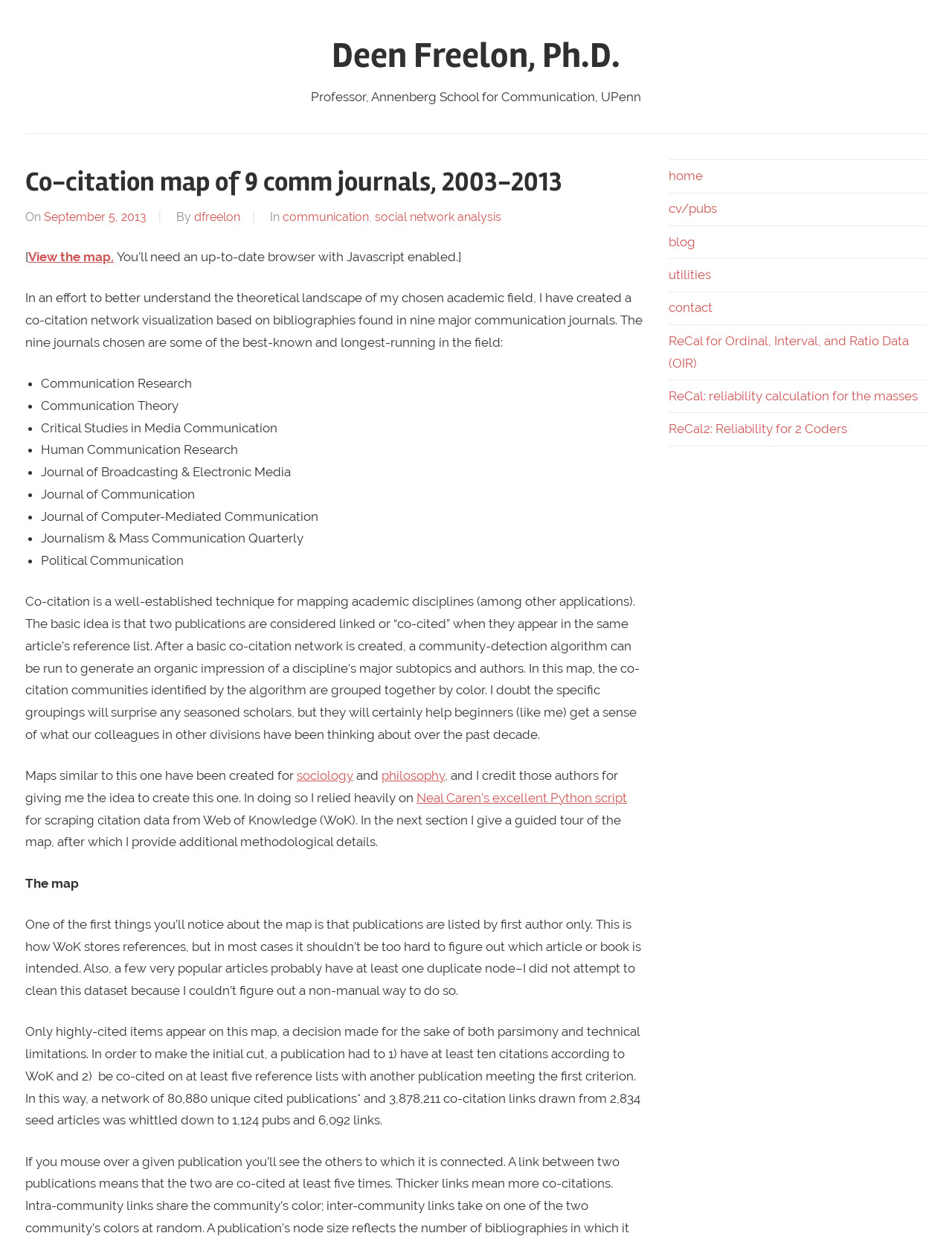Please analyze the image and provide a thorough answer to the question:
What is the author's profession?

The author's profession is mentioned in the text 'Professor, Annenberg School for Communication, UPenn' which is located below the author's name 'Deen Freelon, Ph.D.'.